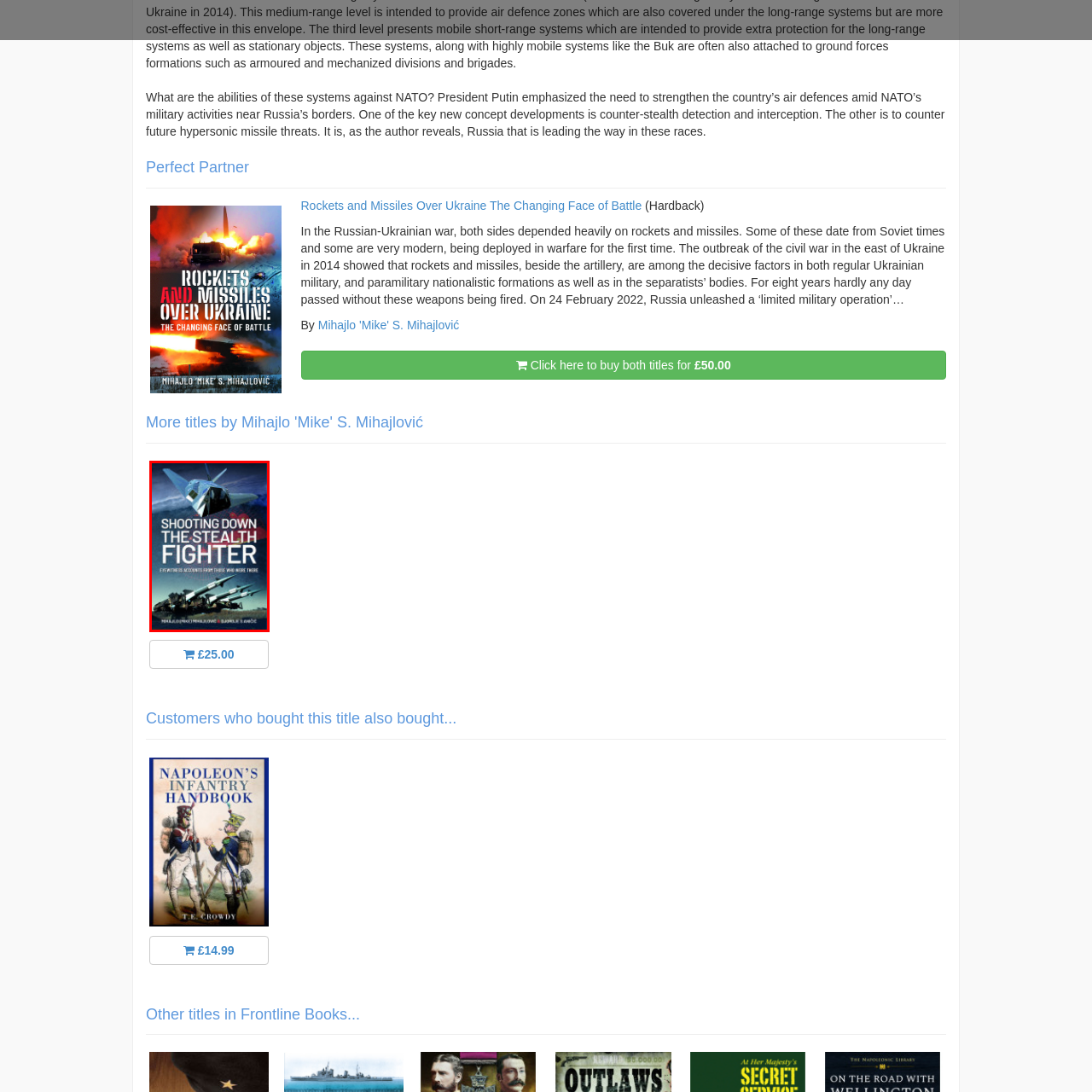What is the background color of the image?
Direct your attention to the image inside the red bounding box and provide a detailed explanation in your answer.

The caption describes the background of the image as having 'ominous colors', which suggests a dark and intense tone, fitting for a scene depicting air combat.